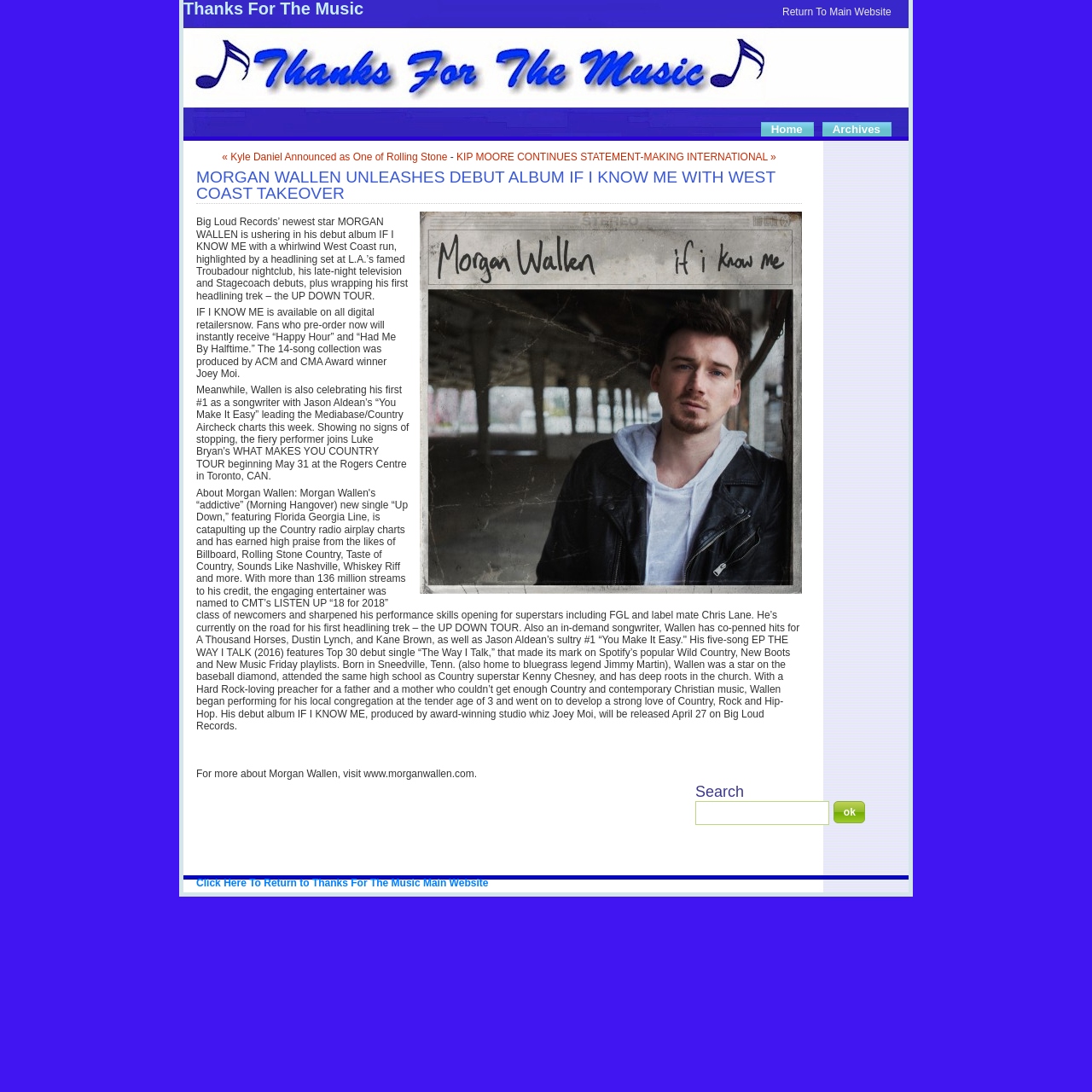Specify the bounding box coordinates of the element's region that should be clicked to achieve the following instruction: "Click on the 'Archives' link". The bounding box coordinates consist of four float numbers between 0 and 1, in the format [left, top, right, bottom].

[0.758, 0.112, 0.816, 0.125]